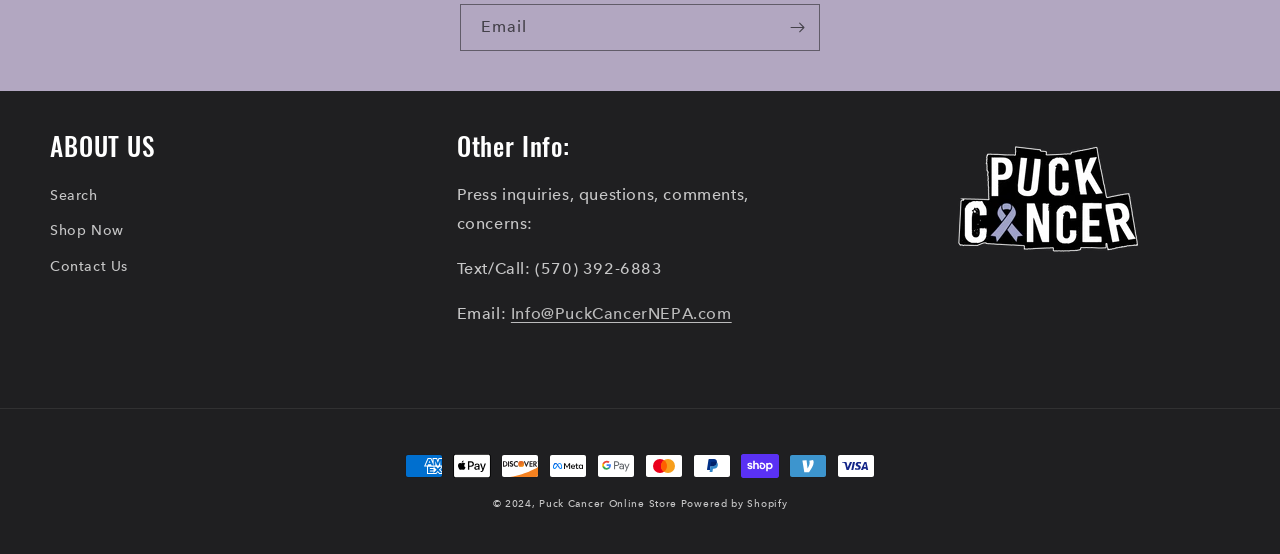Given the content of the image, can you provide a detailed answer to the question?
What is the name of the online store?

I found the name of the online store at the bottom of the page, where it says 'Puck Cancer Online Store' as a link.